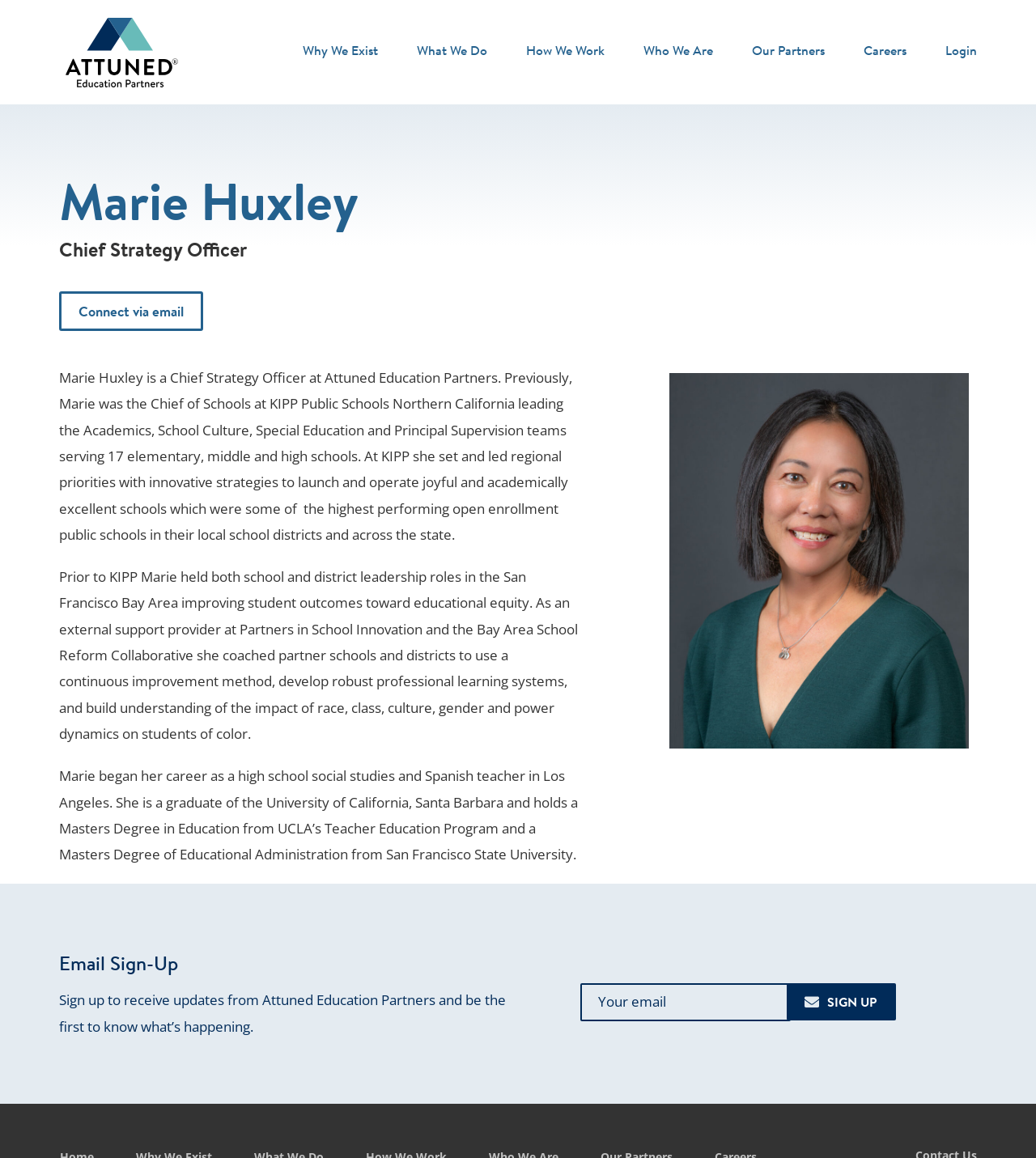Please locate the bounding box coordinates of the element that needs to be clicked to achieve the following instruction: "Select an option from the first combobox". The coordinates should be four float numbers between 0 and 1, i.e., [left, top, right, bottom].

None